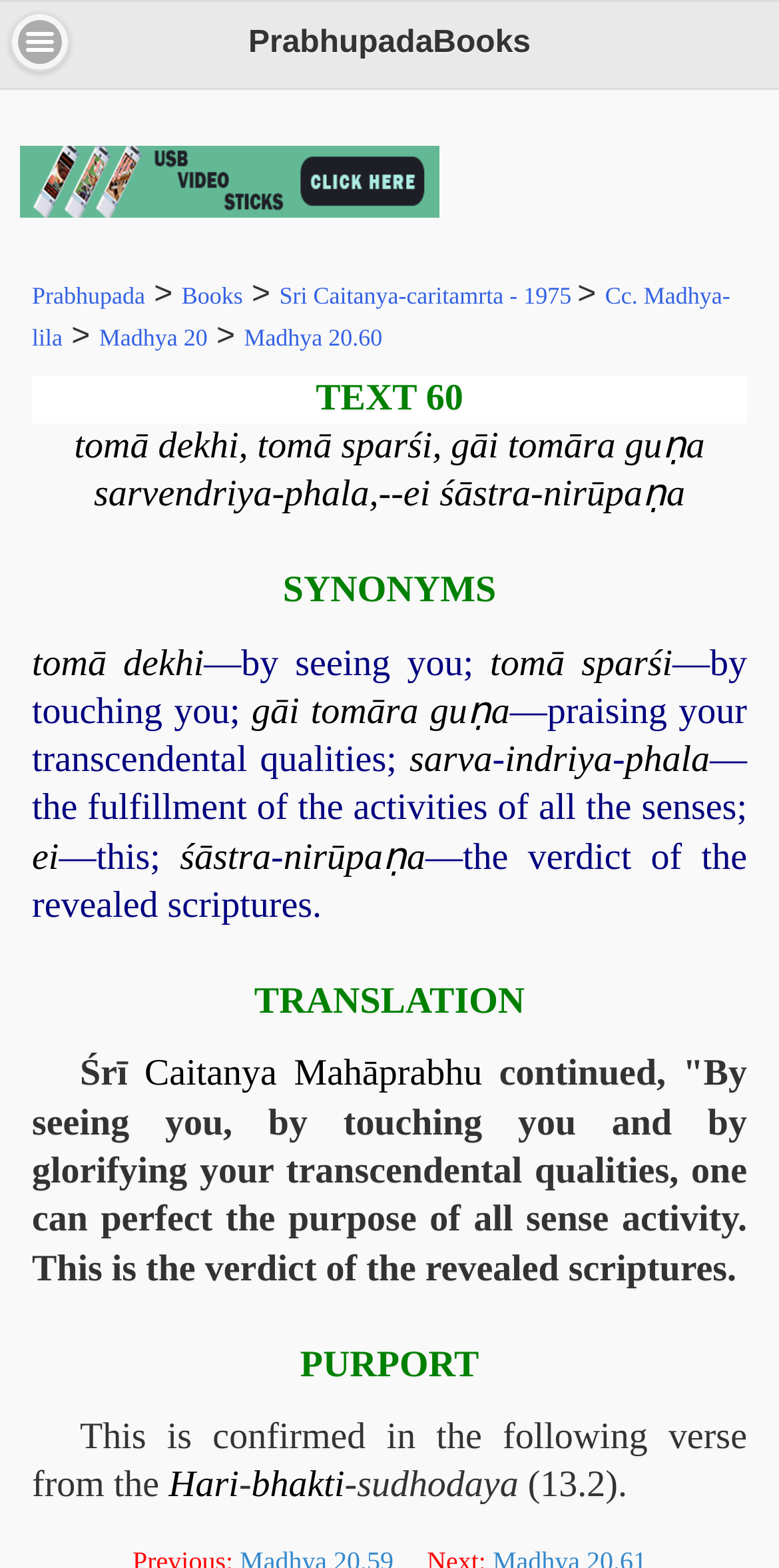Using the details from the image, please elaborate on the following question: What is the chapter and verse number?

The chapter and verse number can be found in the links 'Madhya 20' and 'Madhya 20.60' which are located at the top of the webpage, indicating that the webpage is about this specific chapter and verse.